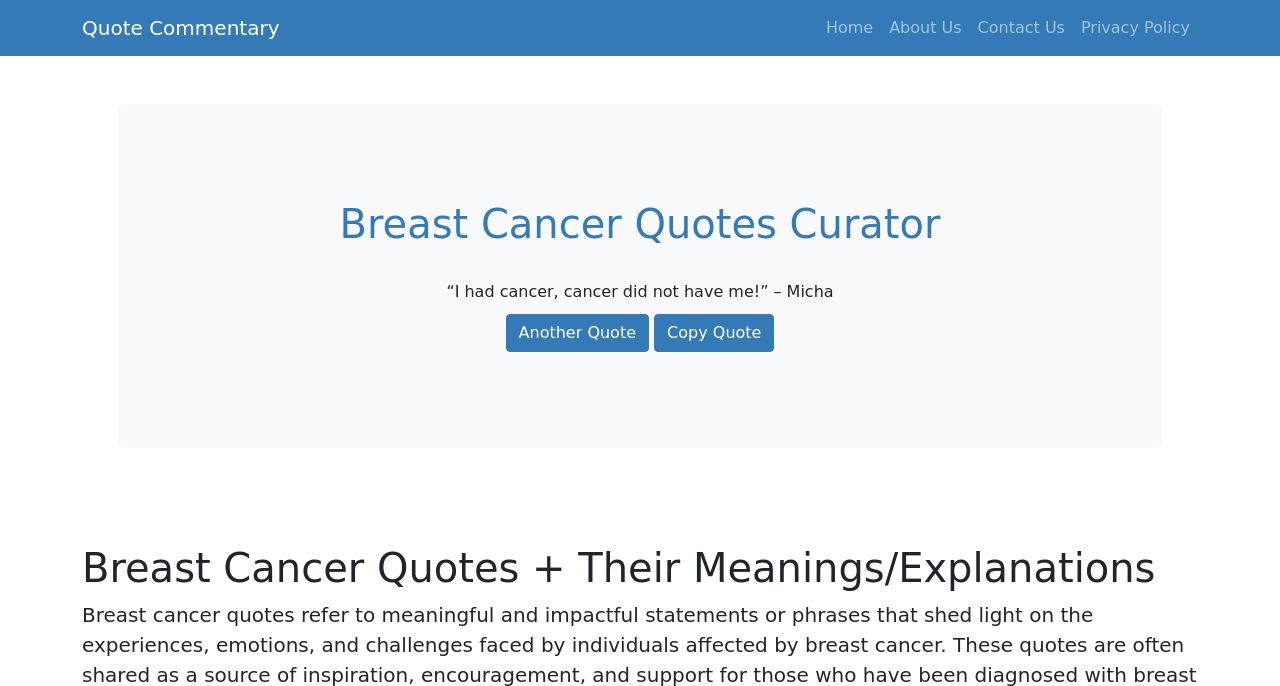Detail the various sections and features present on the webpage.

The webpage is about breast cancer quotes, with a focus on their meanings and explanations. At the top, there is a navigation menu with five links: "Quote Commentary", "Home", "About Us", "Contact Us", and "Privacy Policy", aligned horizontally from left to right. 

Below the navigation menu, there is a heading that reads "Breast Cancer Quotes Curator", which takes up a significant portion of the page width. 

Underneath the heading, there is a quote displayed, which says "“I had cancer, cancer did not have me!” – Micha". To the right of the quote, there are two buttons: "Another Quote" and "Copy Quote", positioned vertically. 

Further down the page, there is another heading that reads "Breast Cancer Quotes + Their Meanings/Explanations", which spans almost the entire page width.